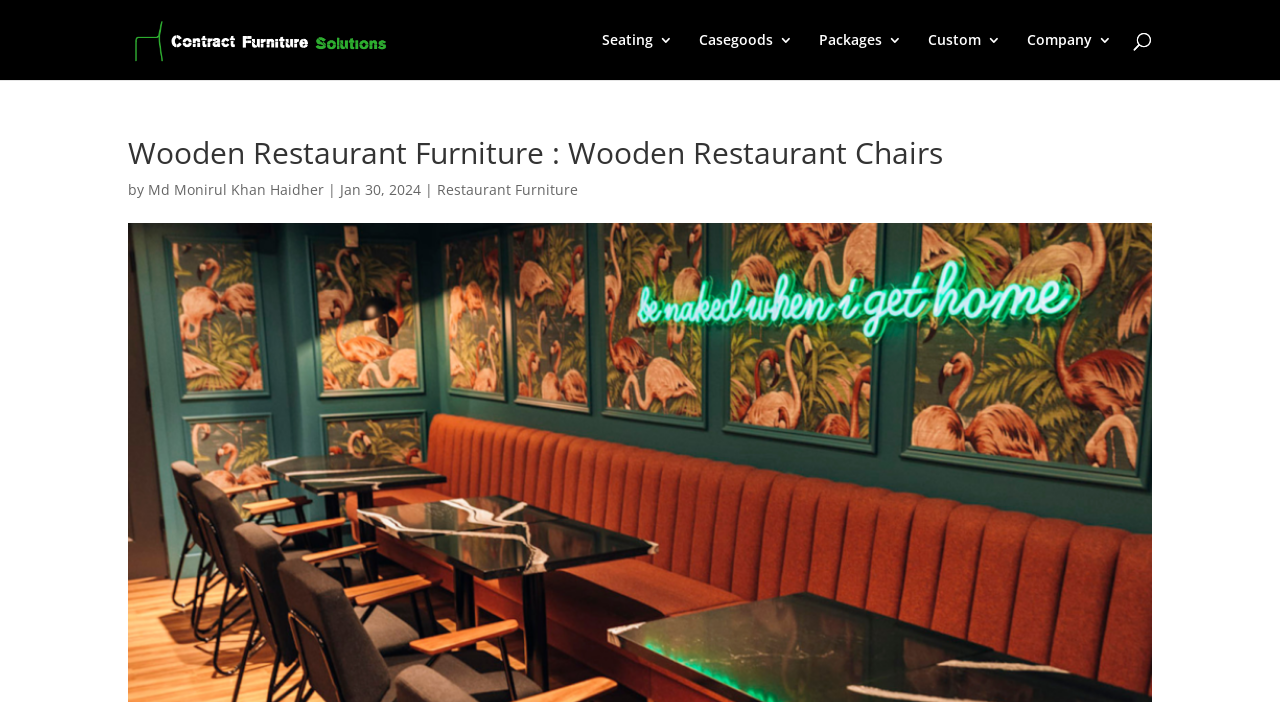Provide a one-word or short-phrase answer to the question:
What is the author's name of the article?

Md Monirul Khan Haidher